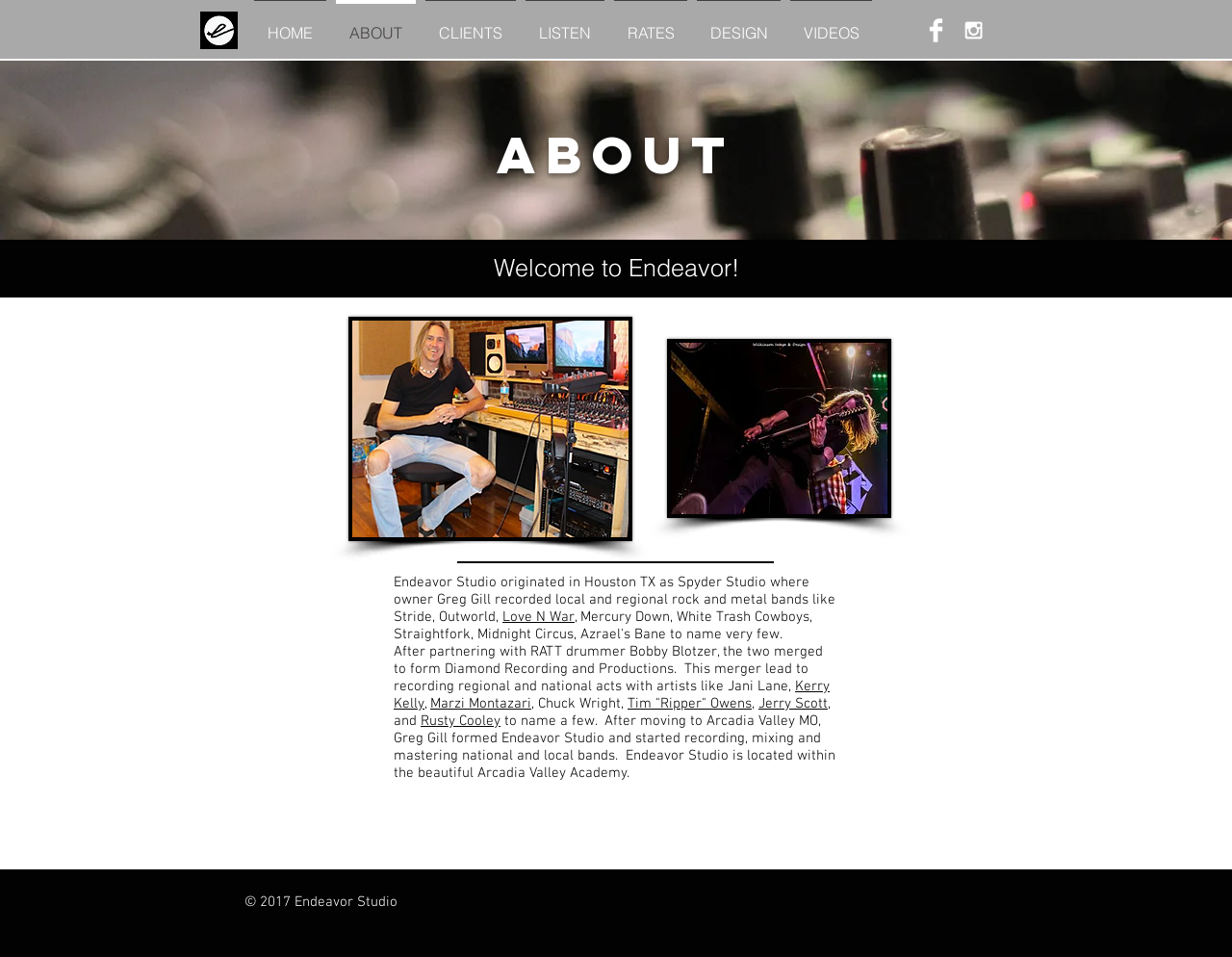Determine the bounding box coordinates of the region that needs to be clicked to achieve the task: "Share on Twitter".

None